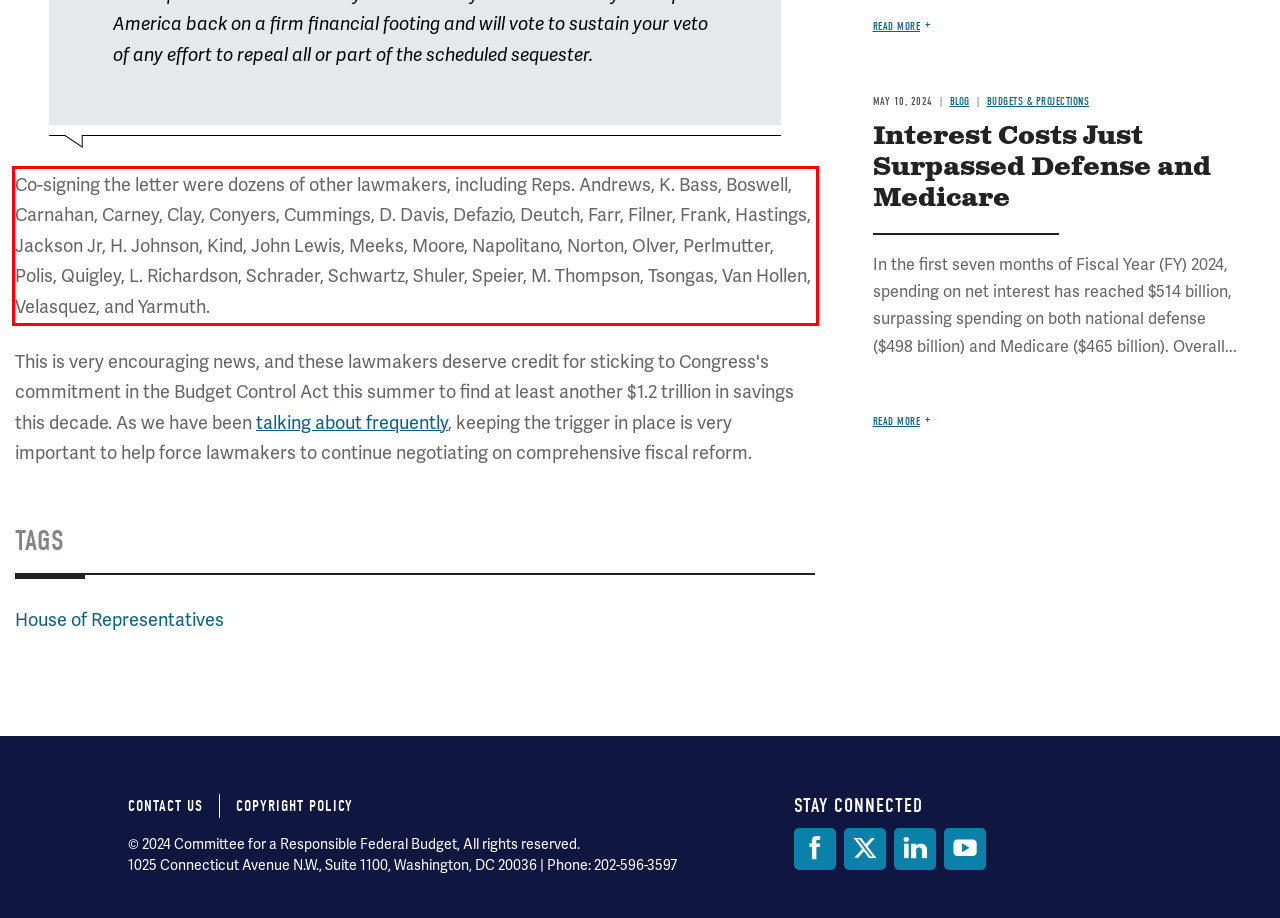Please examine the webpage screenshot and extract the text within the red bounding box using OCR.

Co-signing the letter were dozens of other lawmakers, including Reps. Andrews, K. Bass, Boswell, Carnahan, Carney, Clay, Conyers, Cummings, D. Davis, Defazio, Deutch, Farr, Filner, Frank, Hastings, Jackson Jr, H. Johnson, Kind, John Lewis, Meeks, Moore, Napolitano, Norton, Olver, Perlmutter, Polis, Quigley, L. Richardson, Schrader, Schwartz, Shuler, Speier, M. Thompson, Tsongas, Van Hollen, Velasquez, and Yarmuth.